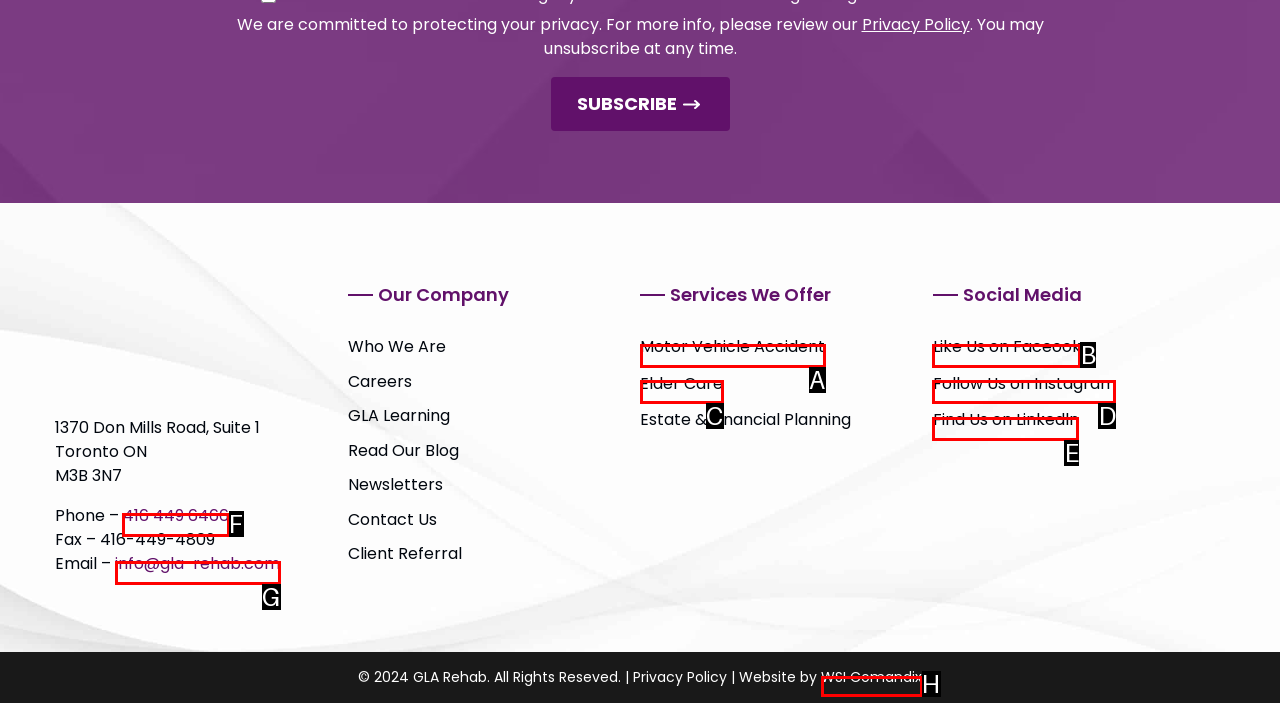Identify the correct HTML element to click for the task: Call 416 449 6466. Provide the letter of your choice.

F